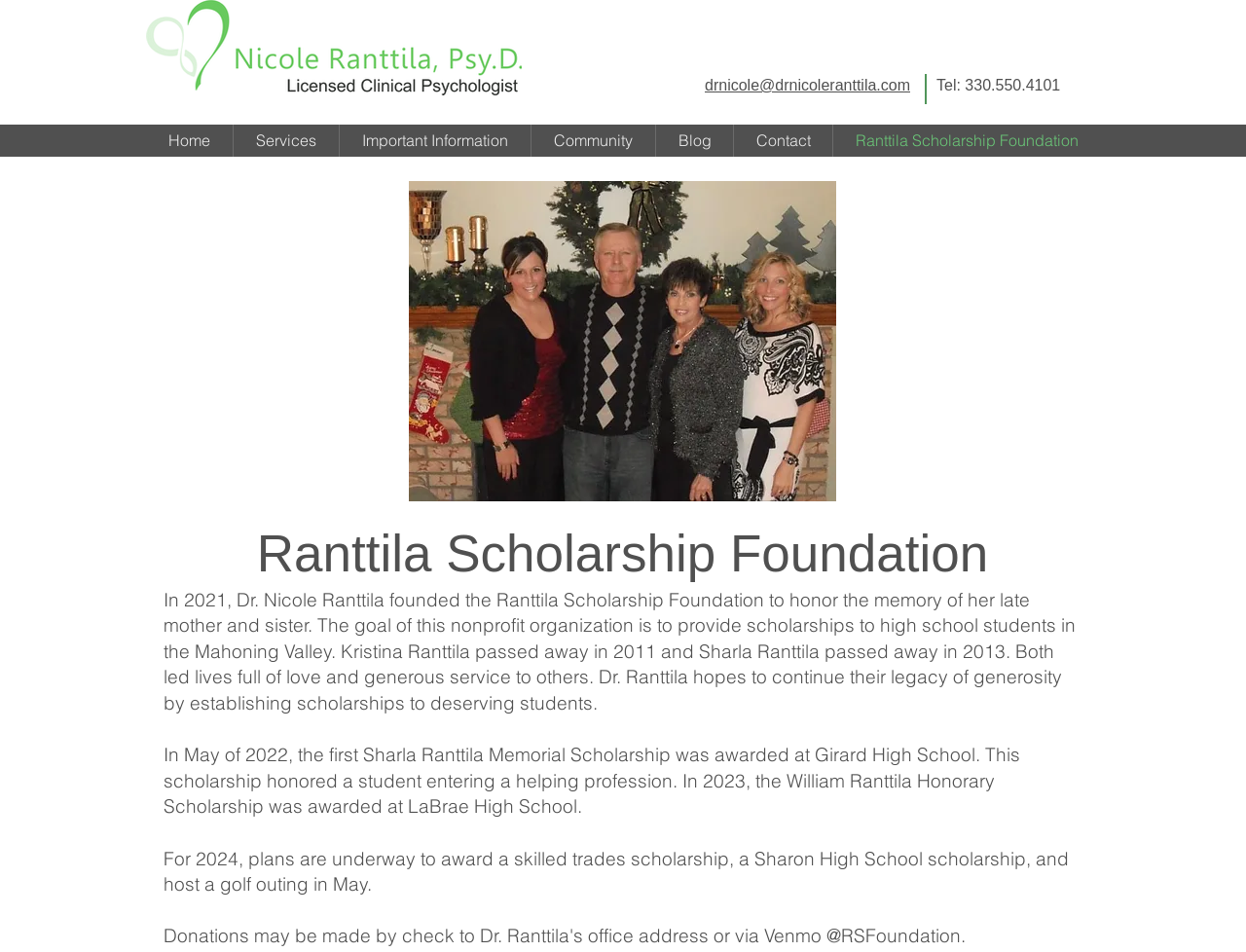Please predict the bounding box coordinates of the element's region where a click is necessary to complete the following instruction: "Go to the Home page". The coordinates should be represented by four float numbers between 0 and 1, i.e., [left, top, right, bottom].

[0.117, 0.131, 0.187, 0.165]